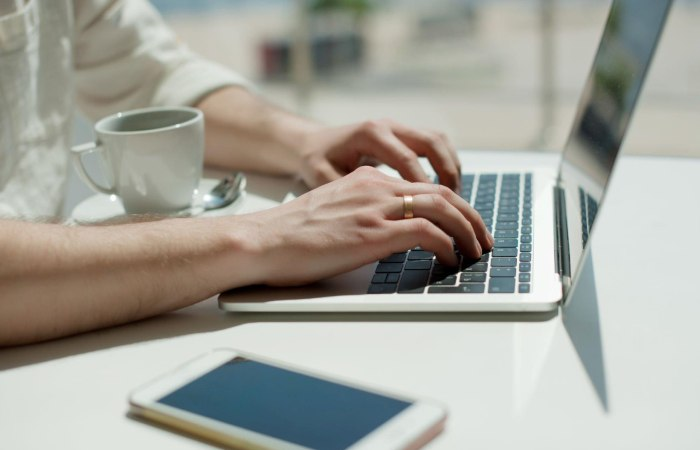What is in the white cup near the laptop?
Examine the screenshot and reply with a single word or phrase.

Coffee